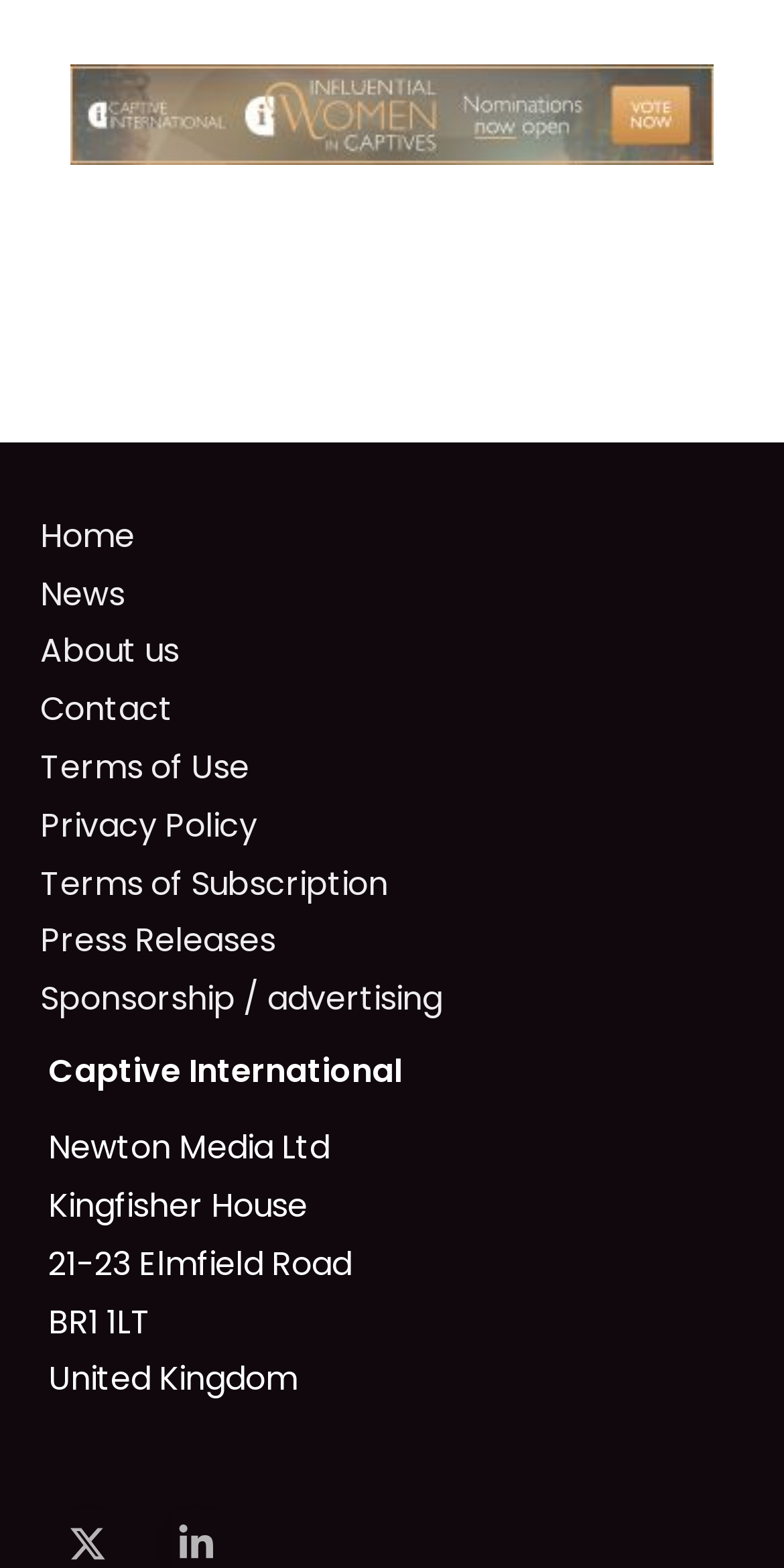Please provide the bounding box coordinates for the UI element as described: "Privacy Policy". The coordinates must be four floats between 0 and 1, represented as [left, top, right, bottom].

[0.051, 0.511, 0.495, 0.542]